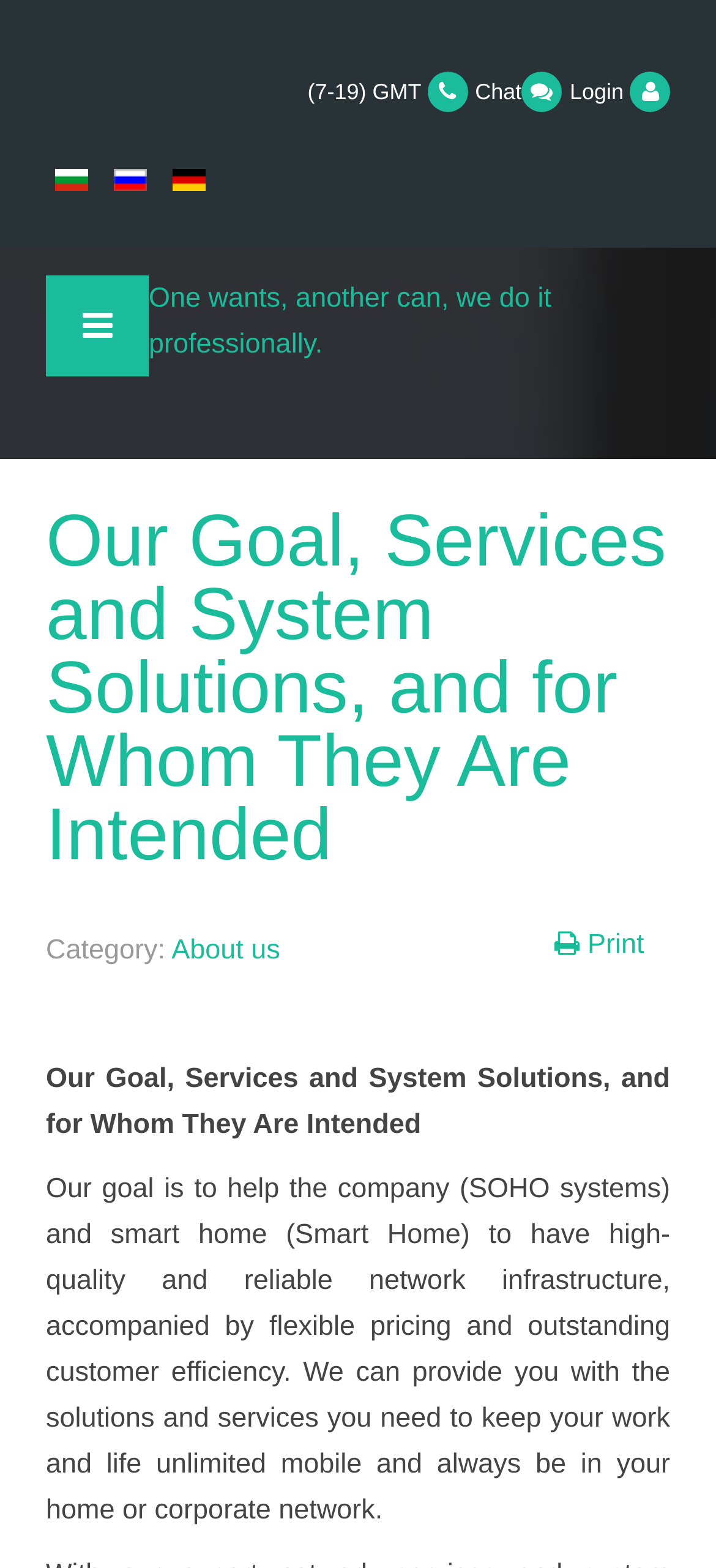What is the purpose of the company's services?
Can you offer a detailed and complete answer to this question?

The purpose of the company's services is stated in the paragraph that starts with 'Our goal is to help the company...'. It mentions that the company's services aim to keep work and life unlimited mobile and always connected to the home or corporate network.